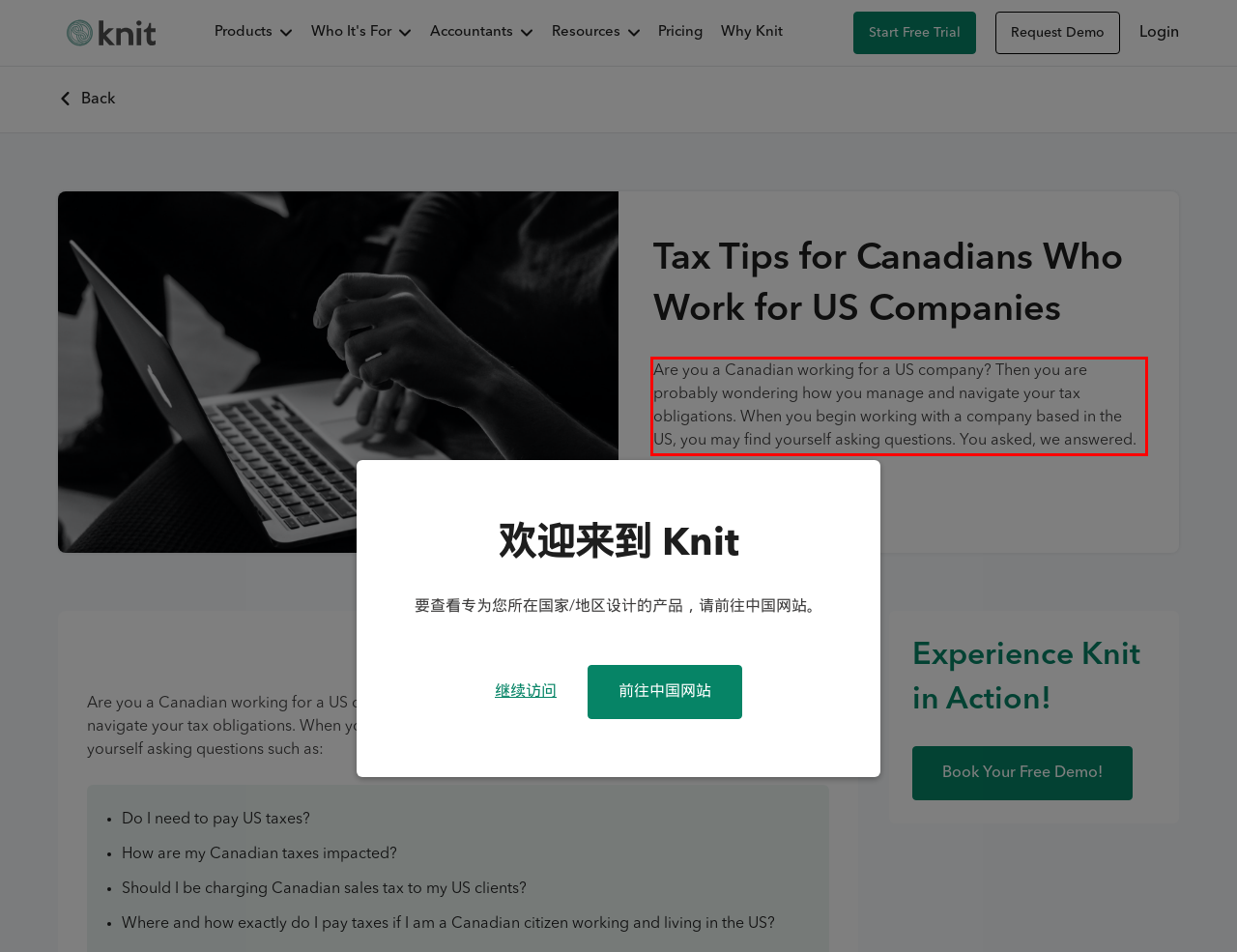Analyze the screenshot of the webpage and extract the text from the UI element that is inside the red bounding box.

Are you a Canadian working for a US company? Then you are probably wondering how you manage and navigate your tax obligations. When you begin working with a company based in the US, you may find yourself asking questions. You asked, we answered.